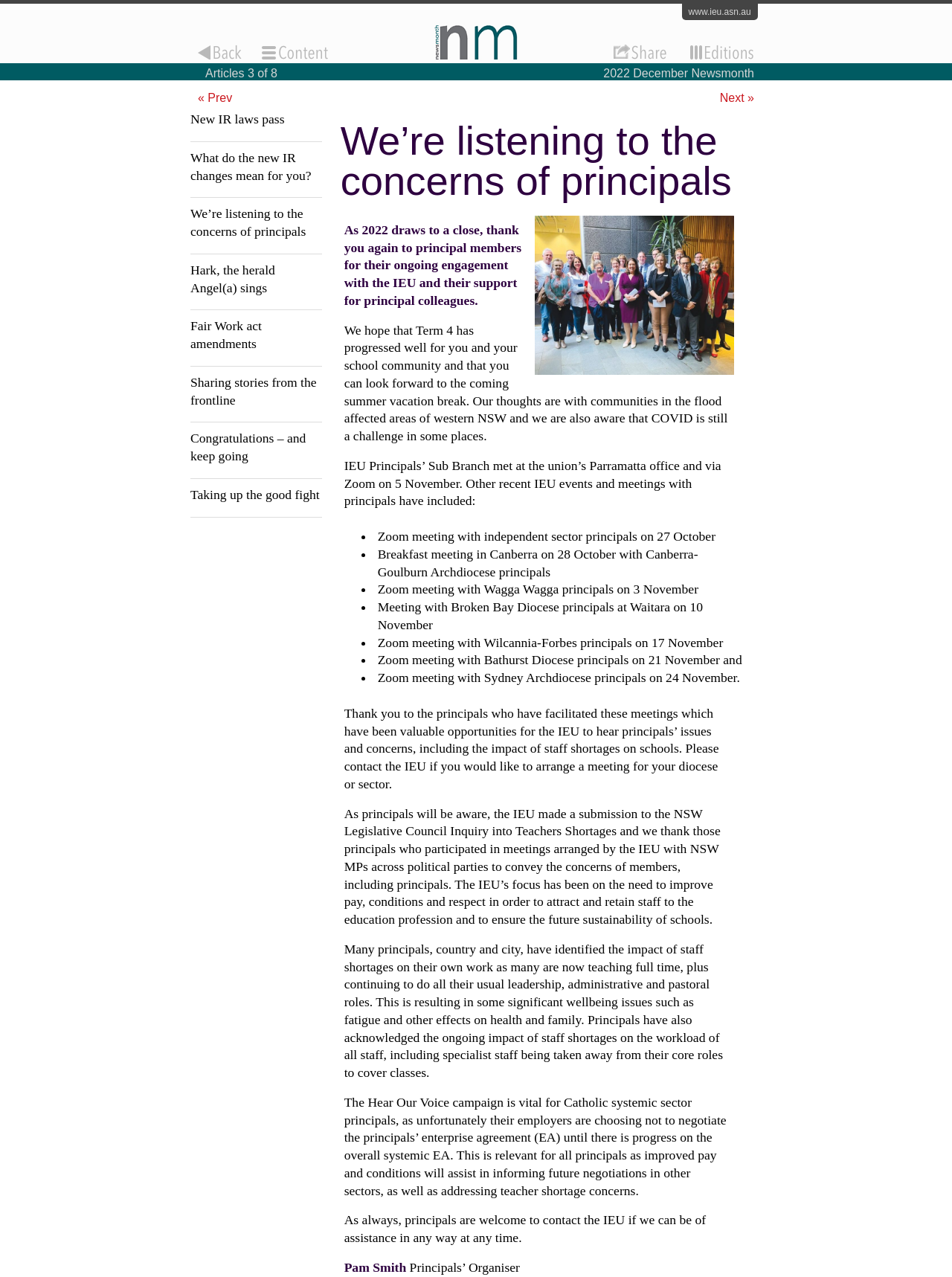Identify and provide the text of the main header on the webpage.

We’re listening to the concerns of principals